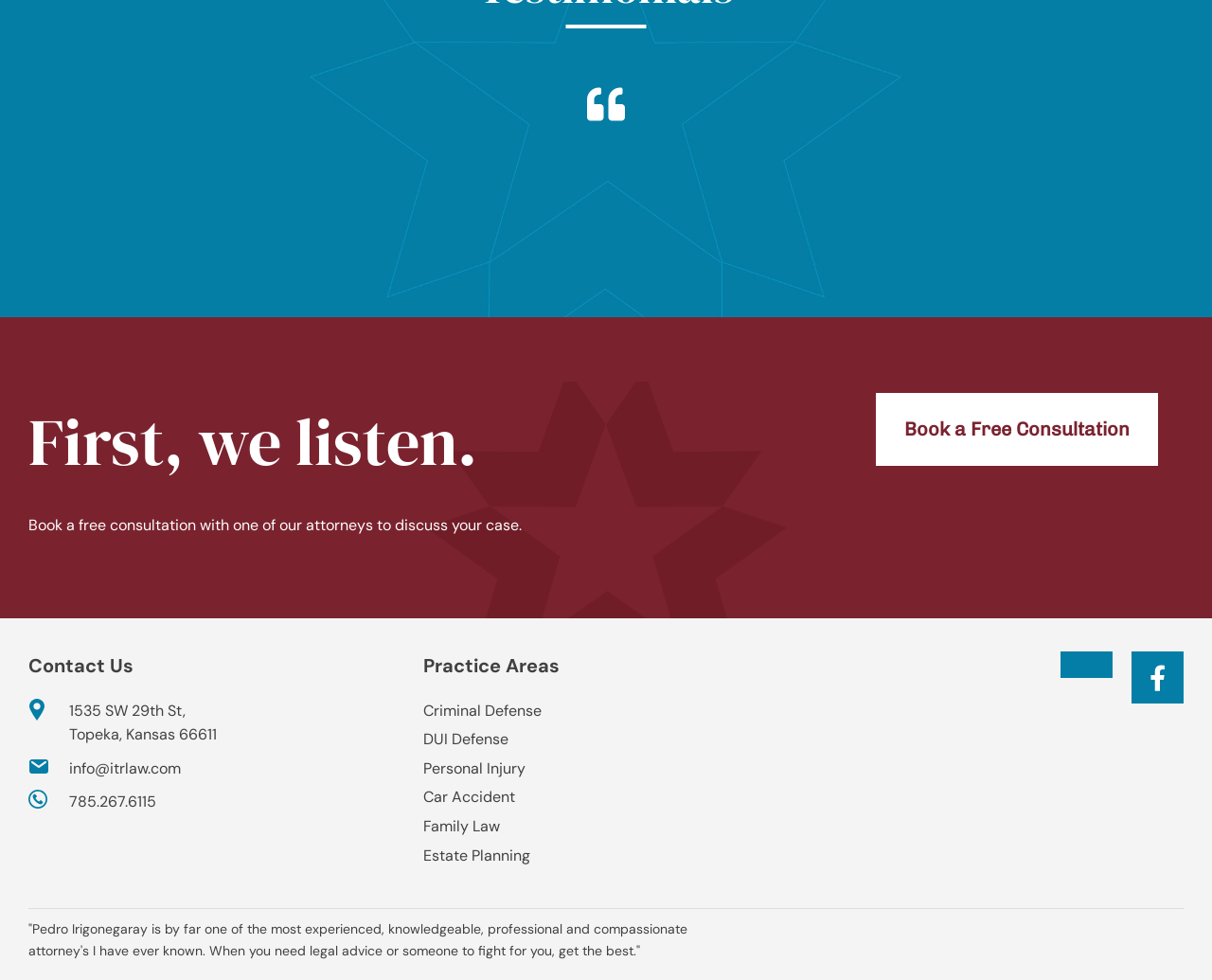Determine the bounding box coordinates of the region to click in order to accomplish the following instruction: "Call us". Provide the coordinates as four float numbers between 0 and 1, specifically [left, top, right, bottom].

[0.057, 0.806, 0.24, 0.831]